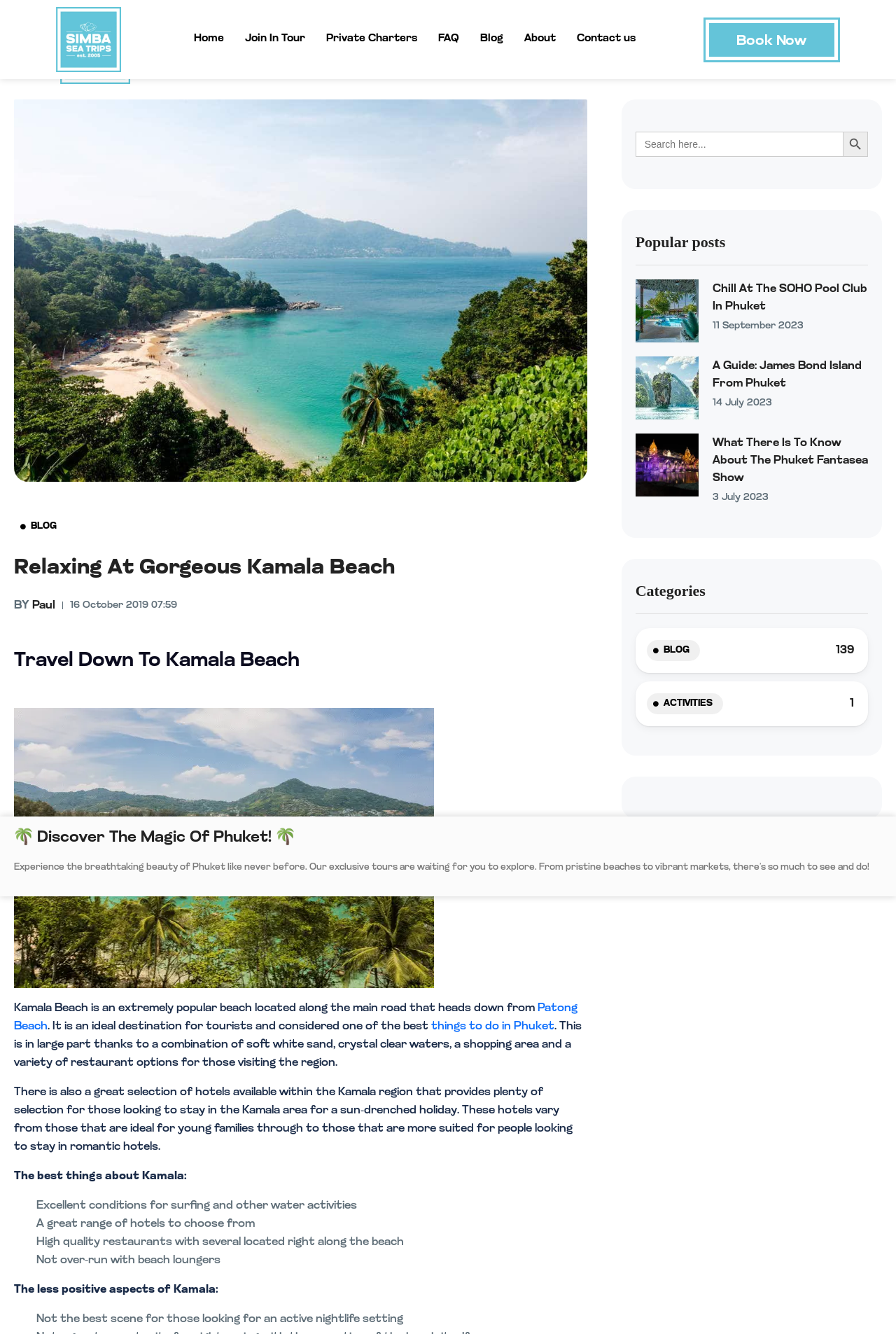Identify the bounding box coordinates of the region I need to click to complete this instruction: "Contact Us".

None